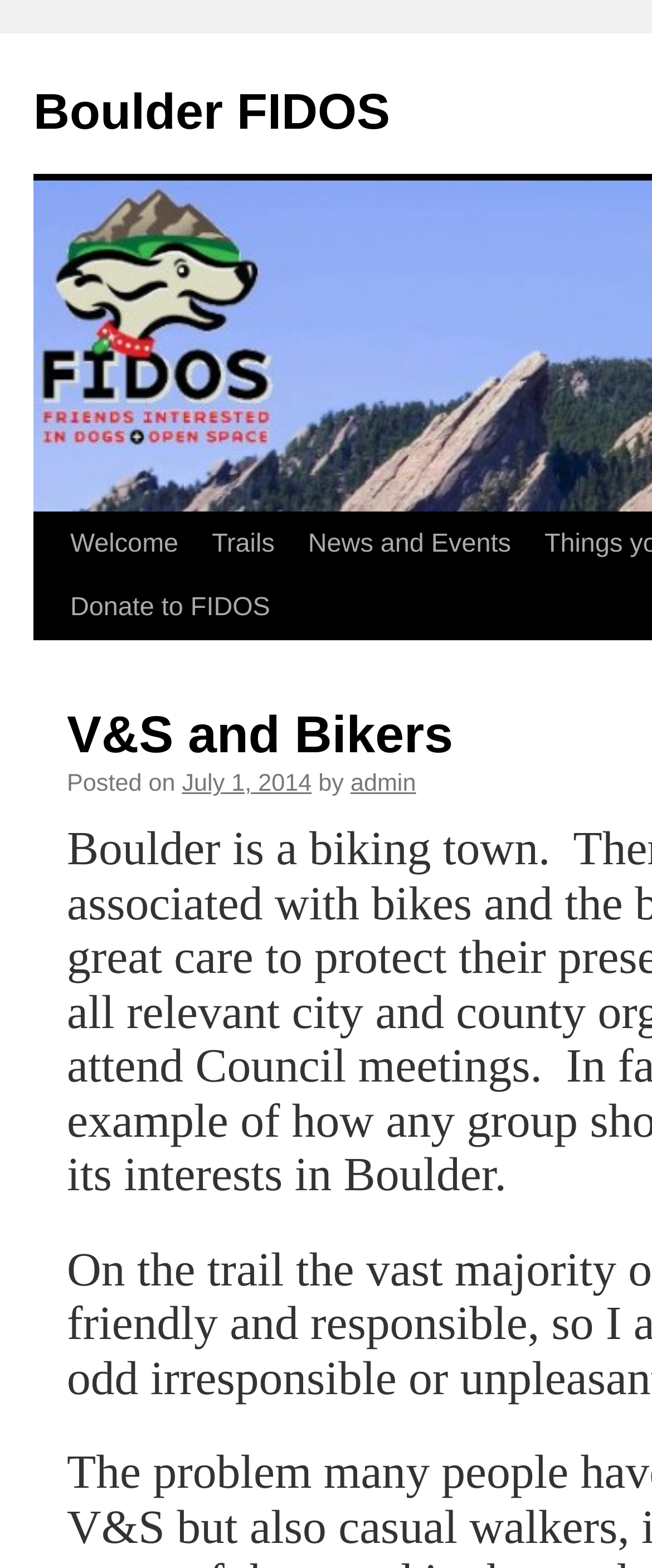Please reply with a single word or brief phrase to the question: 
What is the date of the latest article?

July 1, 2014